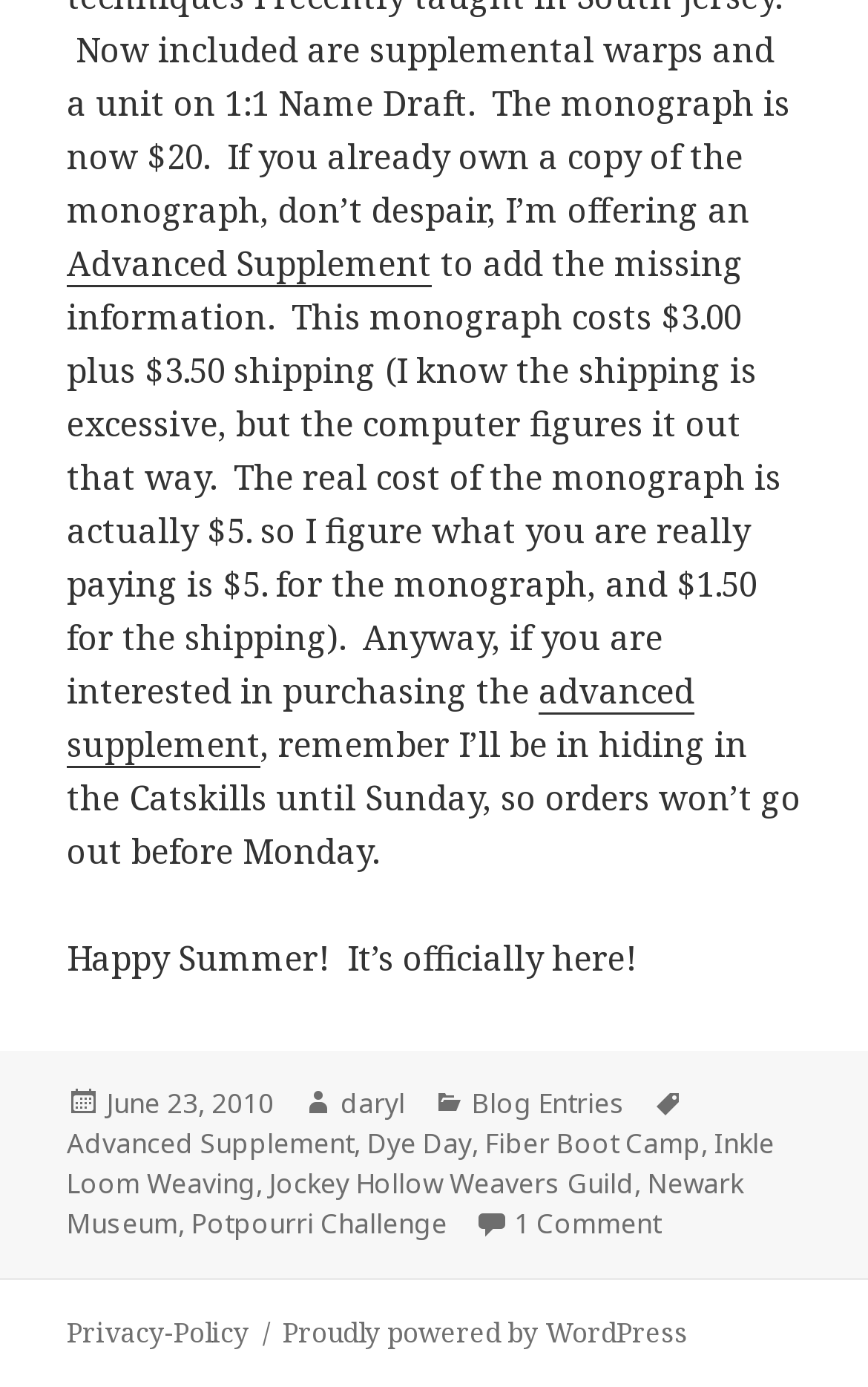What is the name of the author?
Provide a fully detailed and comprehensive answer to the question.

The author's name is mentioned in the footer section of the webpage as 'daryl', which is a link.